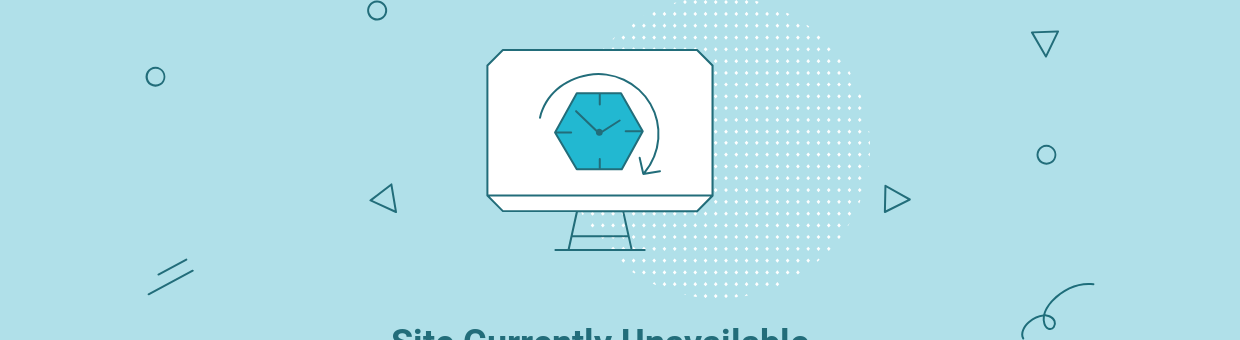What is the color of the background?
Using the information from the image, provide a comprehensive answer to the question.

The question inquires about the color of the background. After analyzing the image, I observe that the background surrounding the monitor is light blue, which enhances the overall aesthetic of the design. Hence, the answer is light blue.